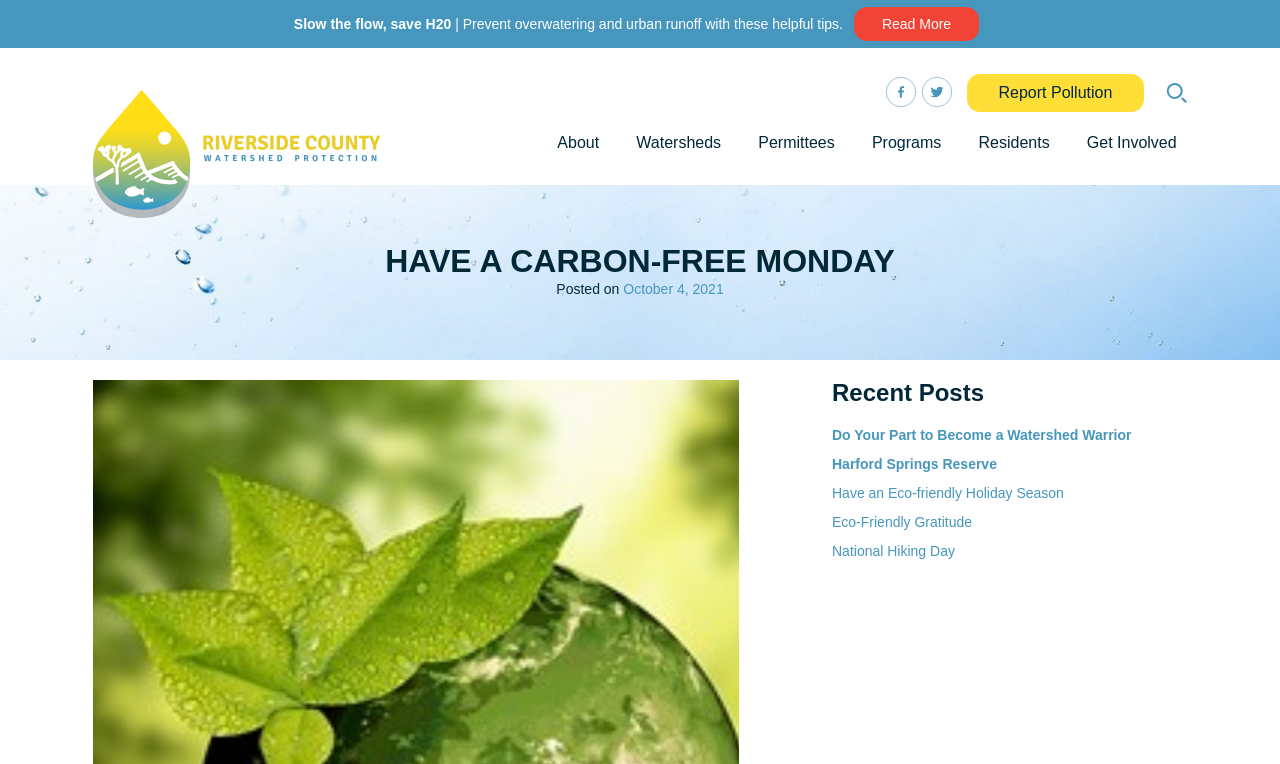Find the bounding box coordinates of the element you need to click on to perform this action: 'Report pollution'. The coordinates should be represented by four float values between 0 and 1, in the format [left, top, right, bottom].

[0.755, 0.096, 0.894, 0.147]